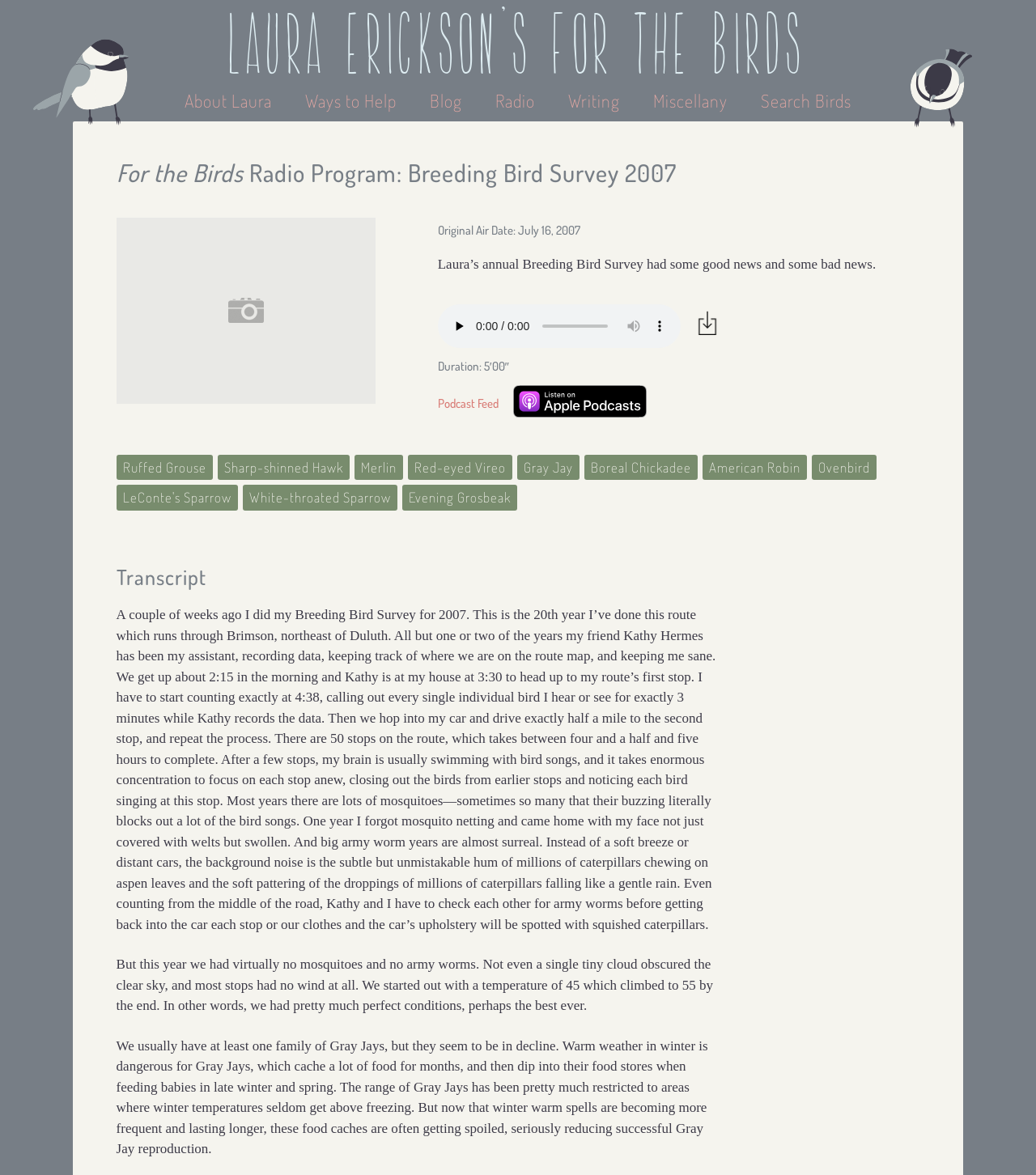Identify the webpage's primary heading and generate its text.

Laura Erickson's For the Birds